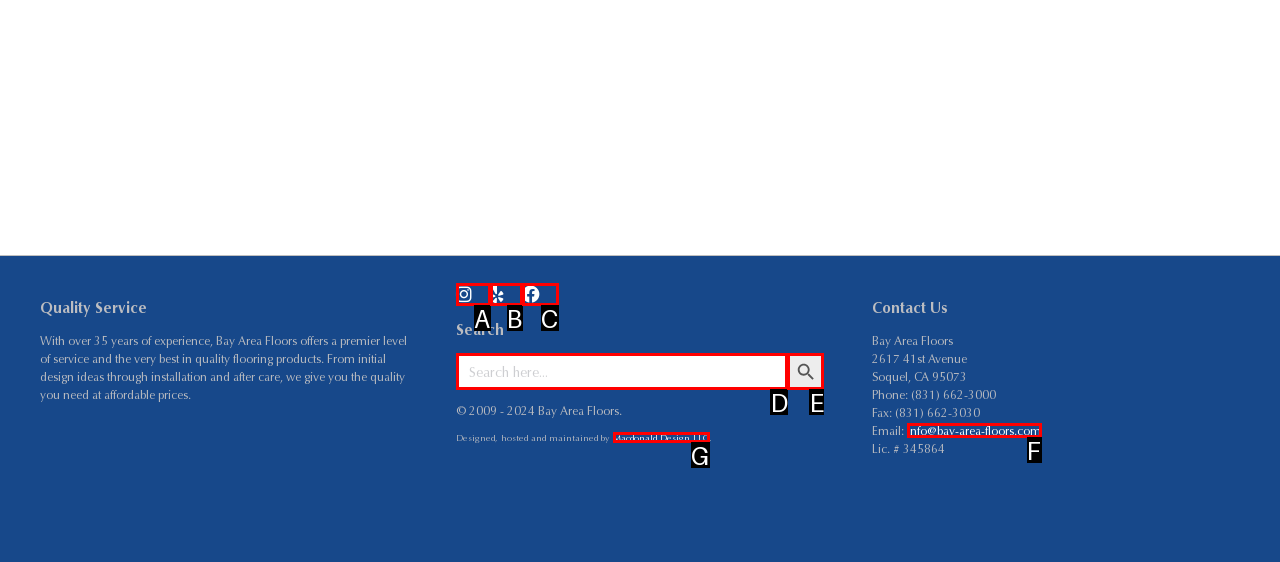Select the option that fits this description: Search Button
Answer with the corresponding letter directly.

E